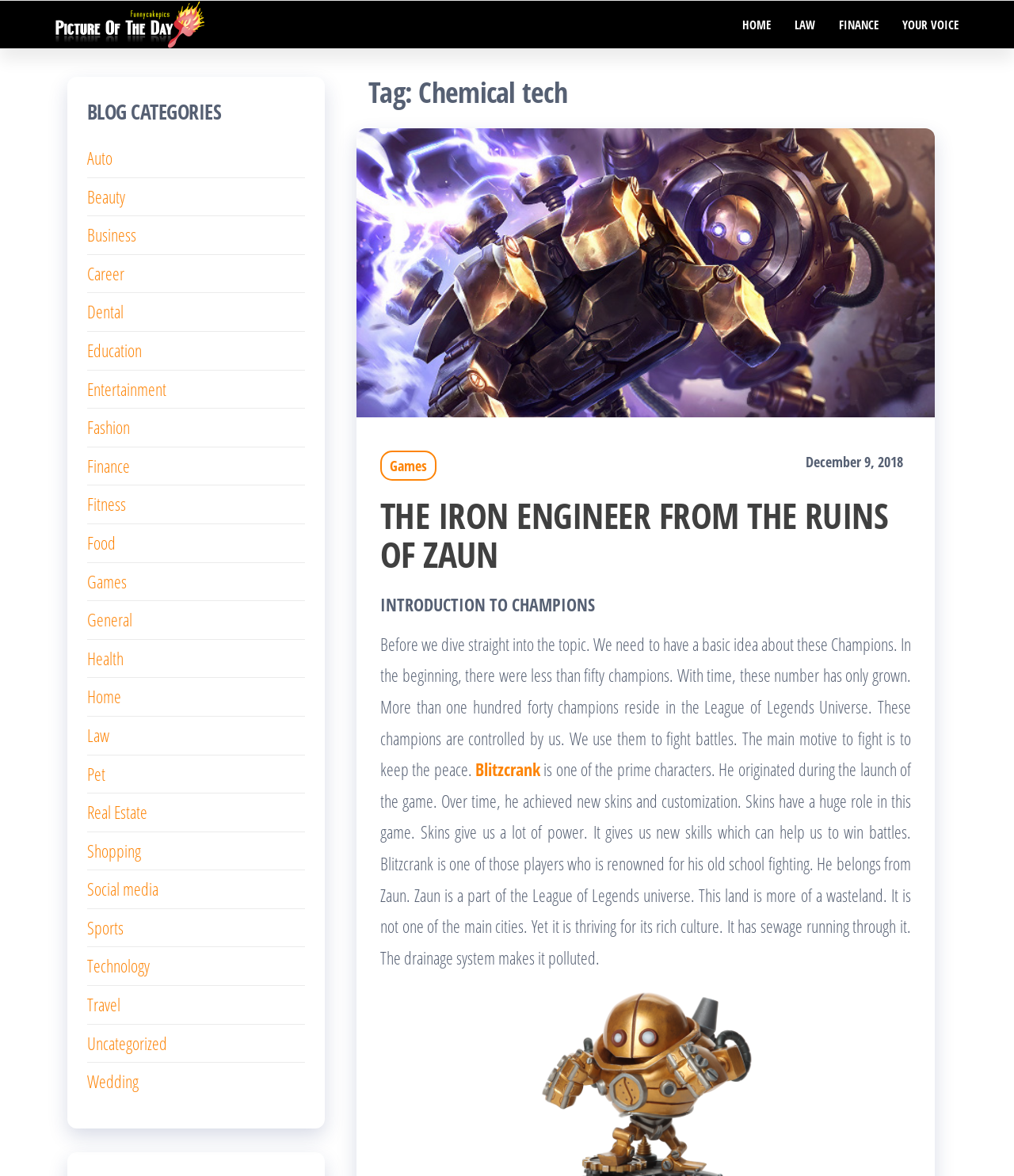Answer briefly with one word or phrase:
What is the category of the blog post?

Chemical tech